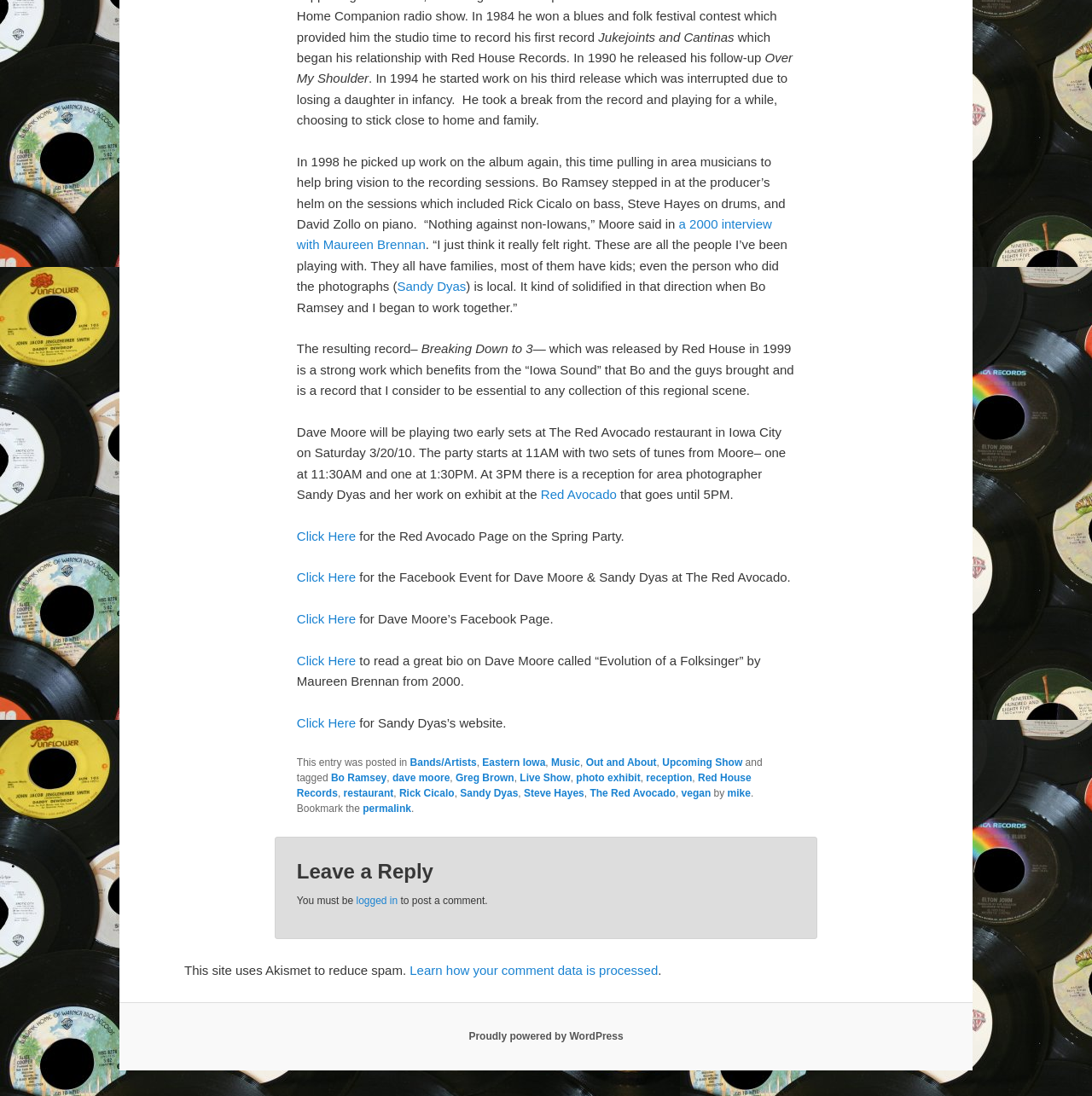Identify the bounding box for the UI element described as: "The Red Avocado". The coordinates should be four float numbers between 0 and 1, i.e., [left, top, right, bottom].

[0.54, 0.718, 0.619, 0.729]